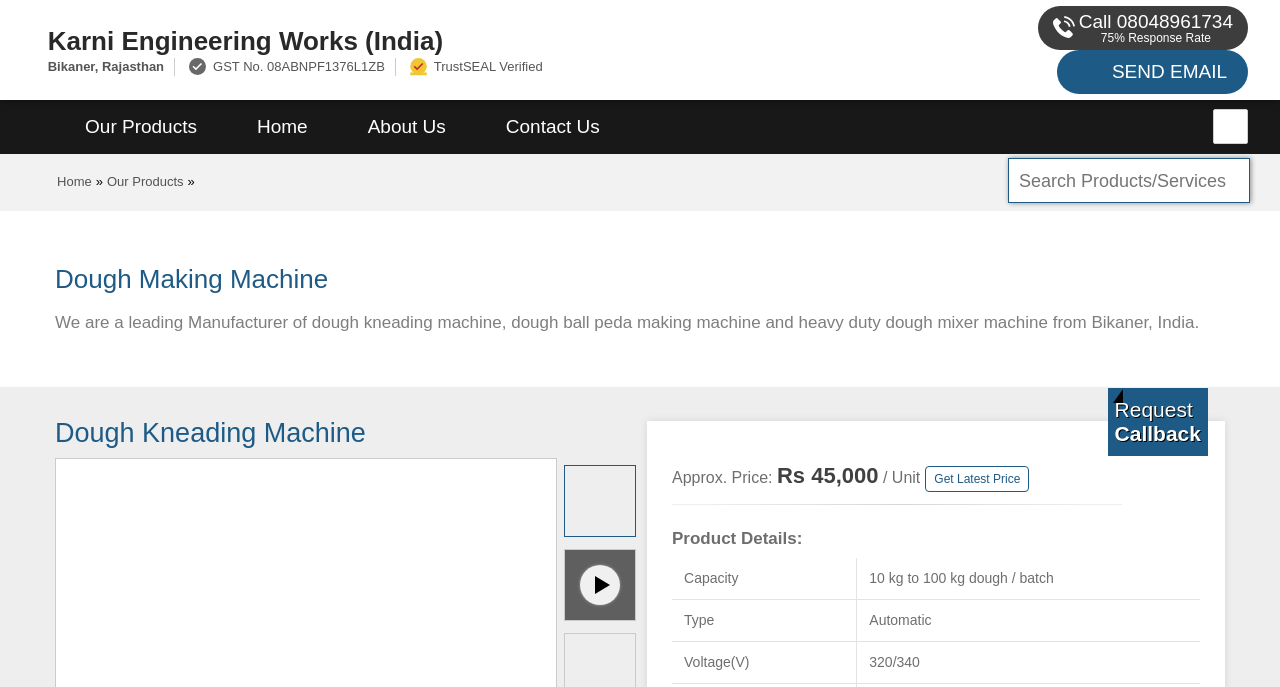Generate the main heading text from the webpage.

Dough Making Machine